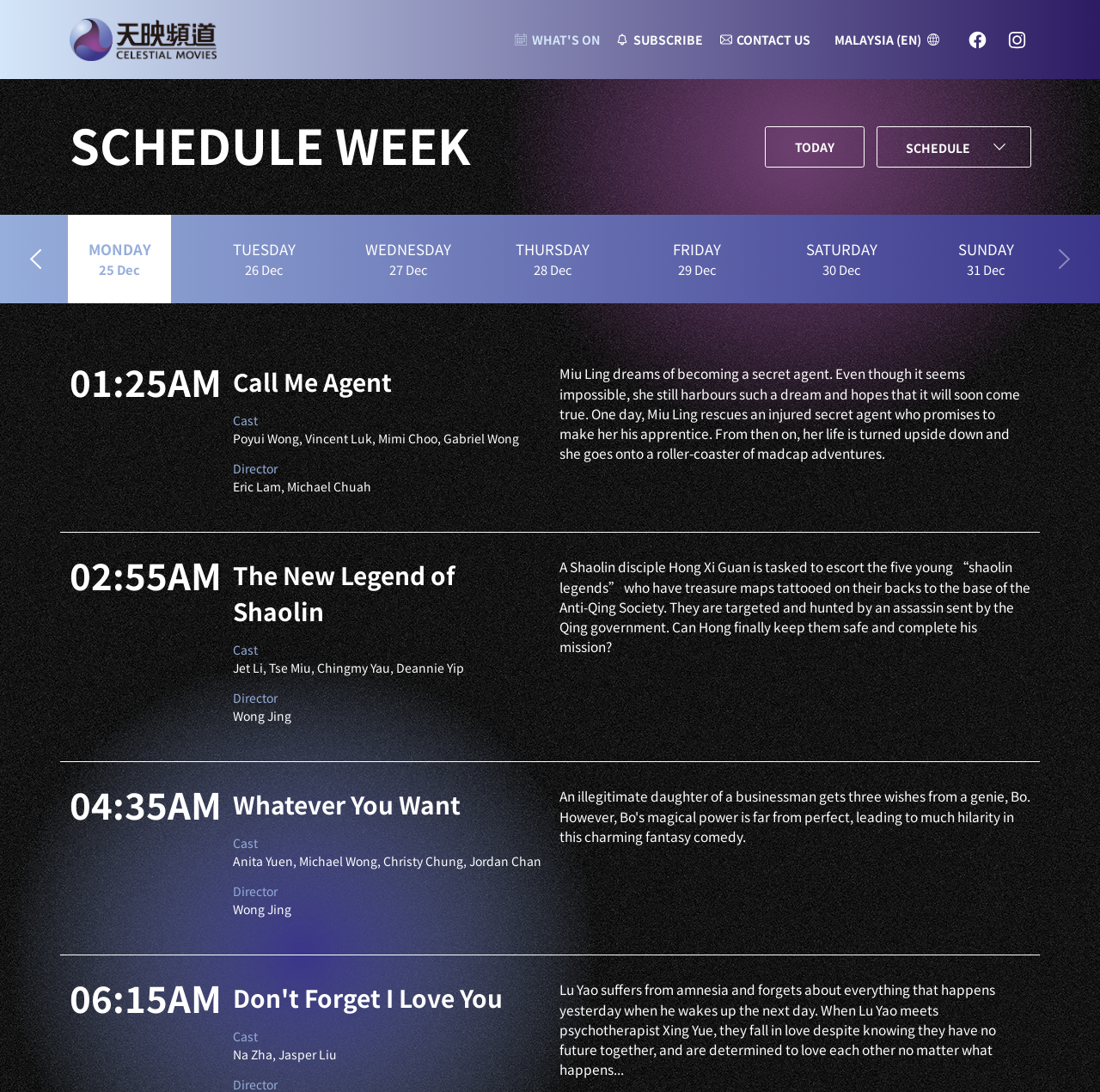Determine the bounding box coordinates for the area that needs to be clicked to fulfill this task: "Click on the WHAT'S ON link". The coordinates must be given as four float numbers between 0 and 1, i.e., [left, top, right, bottom].

[0.468, 0.03, 0.545, 0.041]